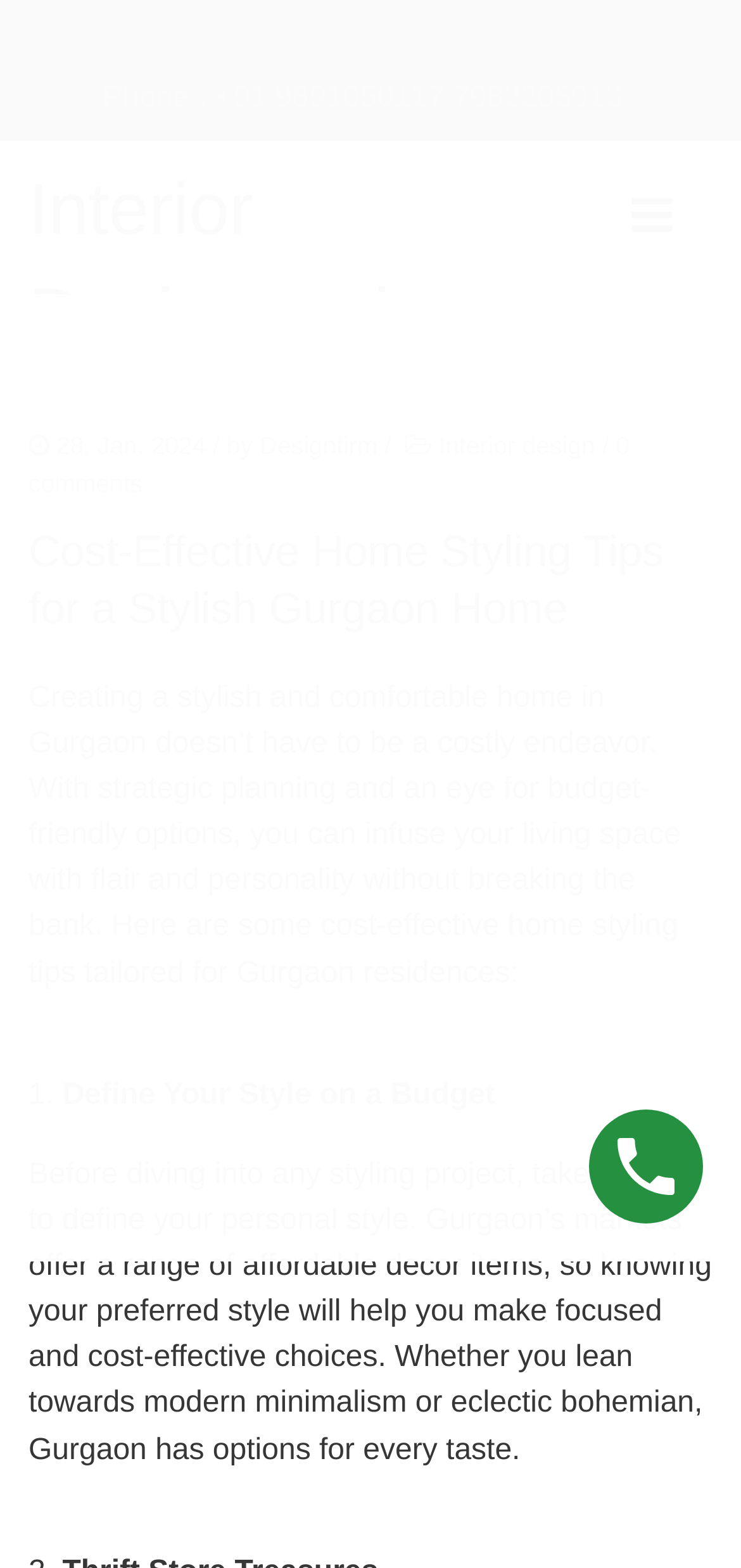Answer the question in a single word or phrase:
What is the author of the article?

Designfirm